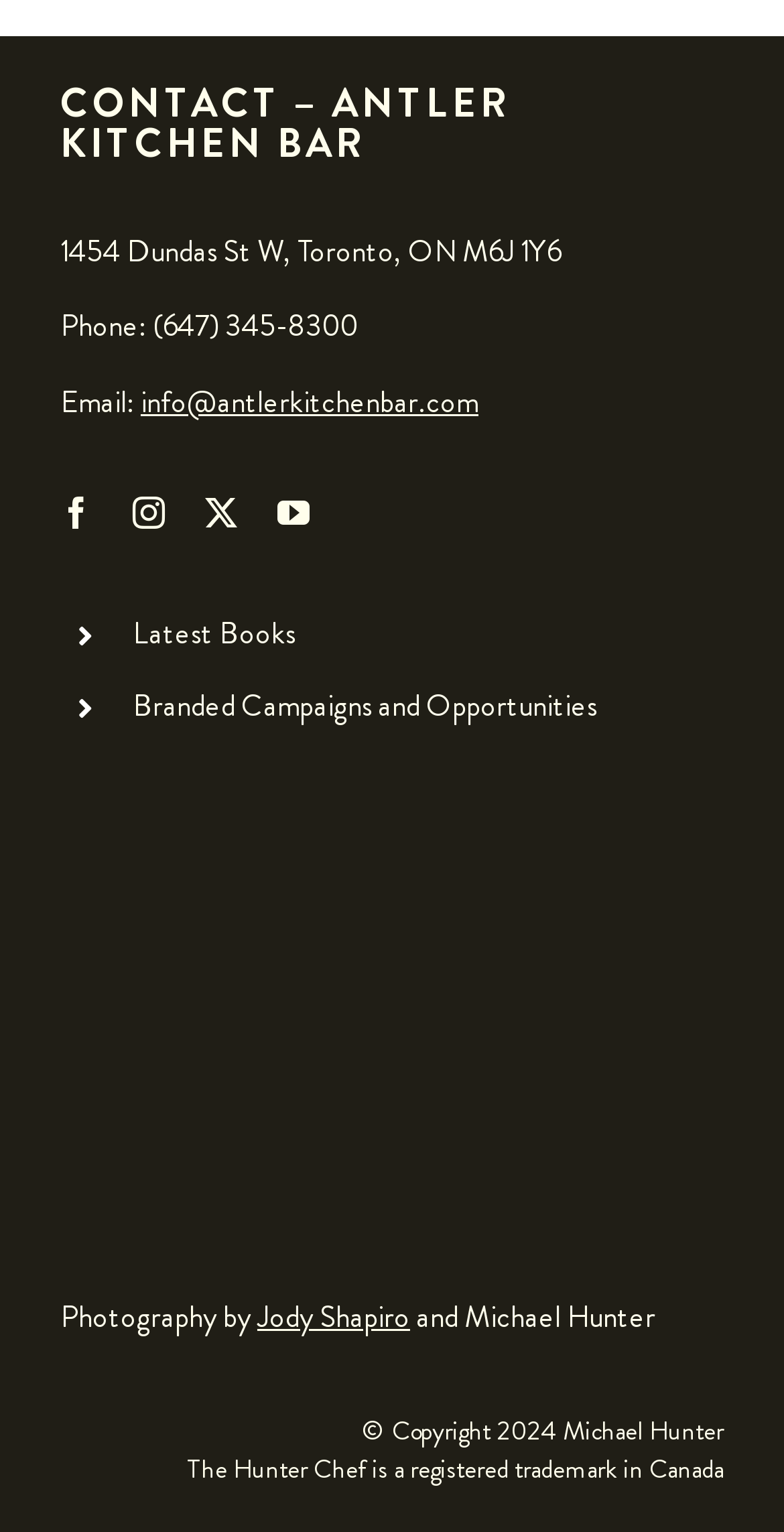Determine the bounding box coordinates of the clickable element necessary to fulfill the instruction: "Click the 'info@antlerkitchenbar.com' email link". Provide the coordinates as four float numbers within the 0 to 1 range, i.e., [left, top, right, bottom].

[0.179, 0.249, 0.61, 0.277]